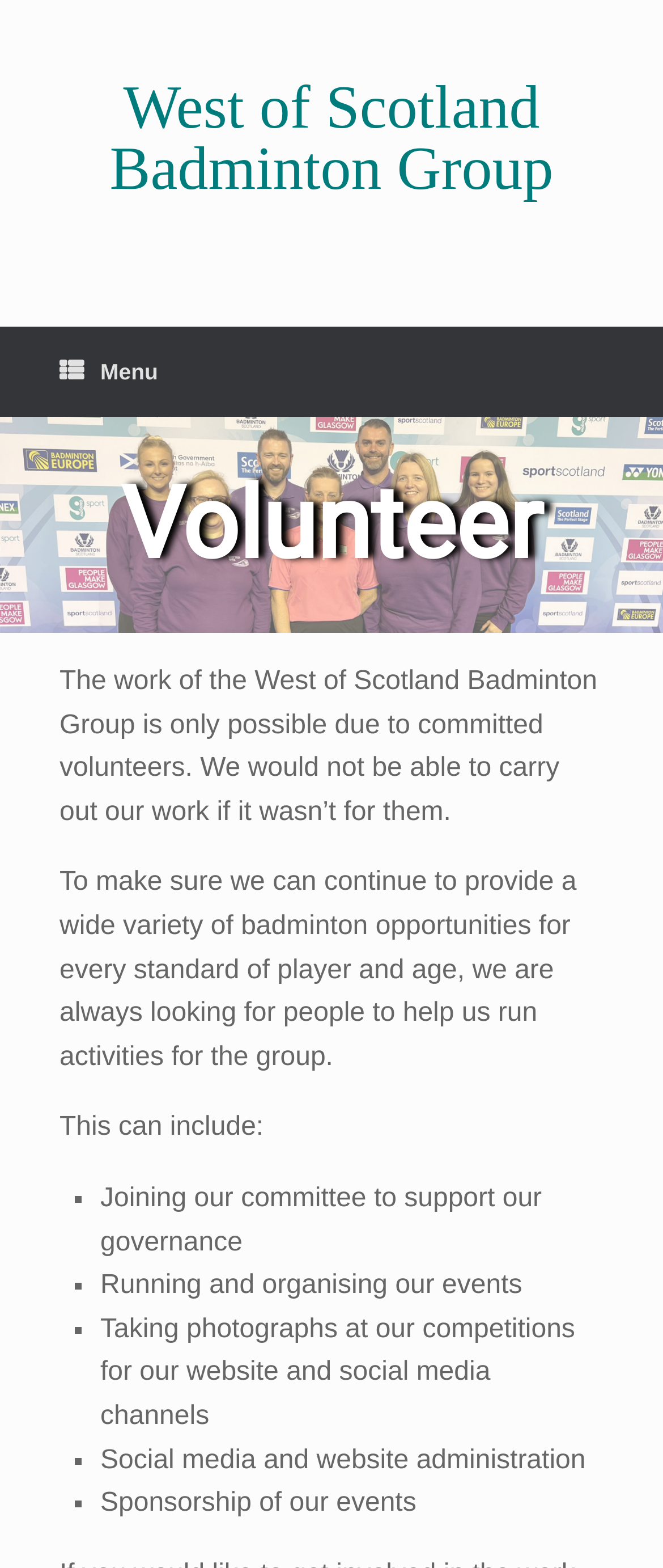What is the importance of volunteers?
Based on the image, please offer an in-depth response to the question.

The webpage states that the work of the West of Scotland Badminton Group is only possible due to committed volunteers, implying that they are essential for the group's operations.